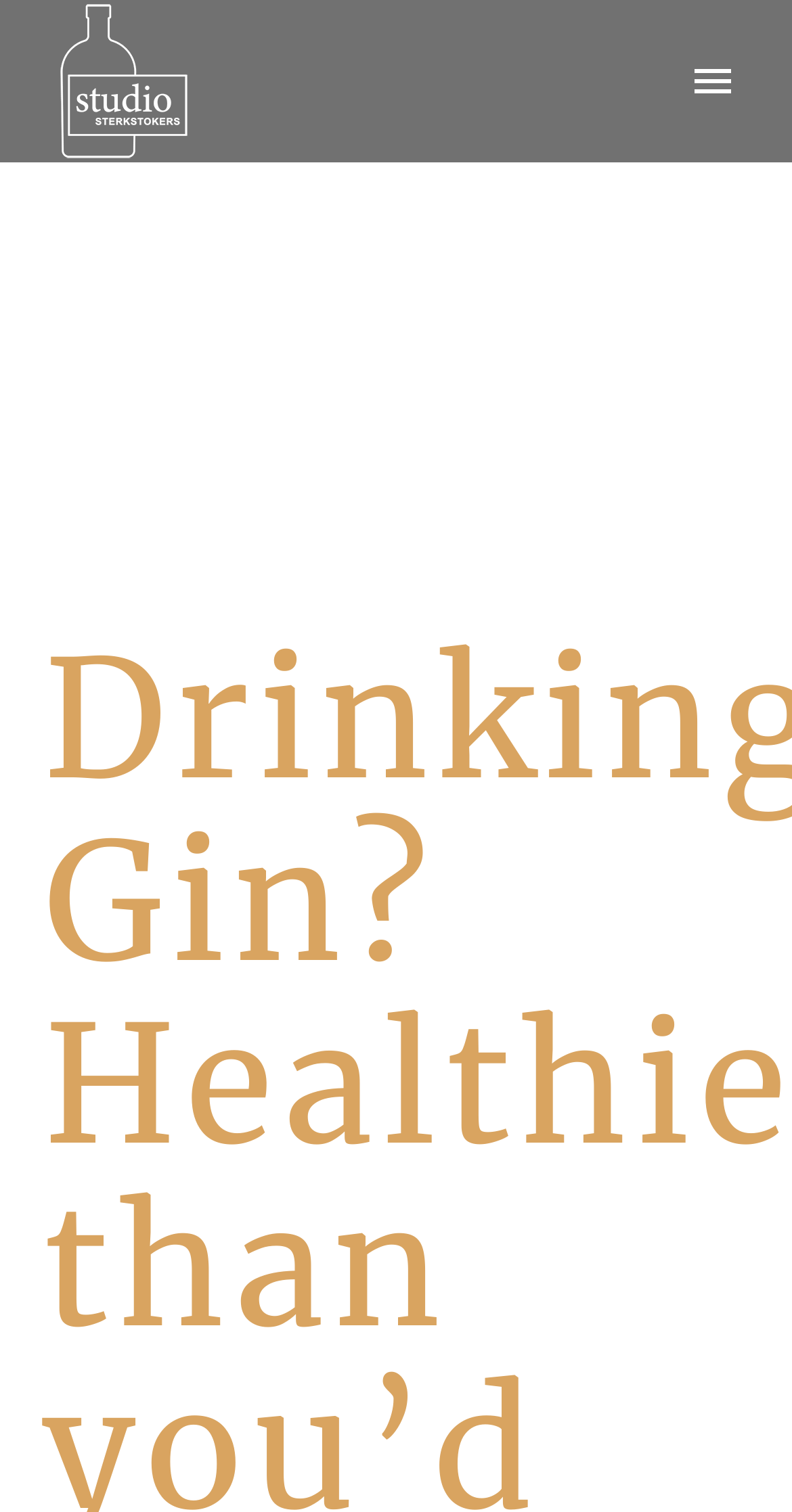Please identify the bounding box coordinates of where to click in order to follow the instruction: "Go to the HOME page".

[0.4, 0.057, 0.6, 0.088]